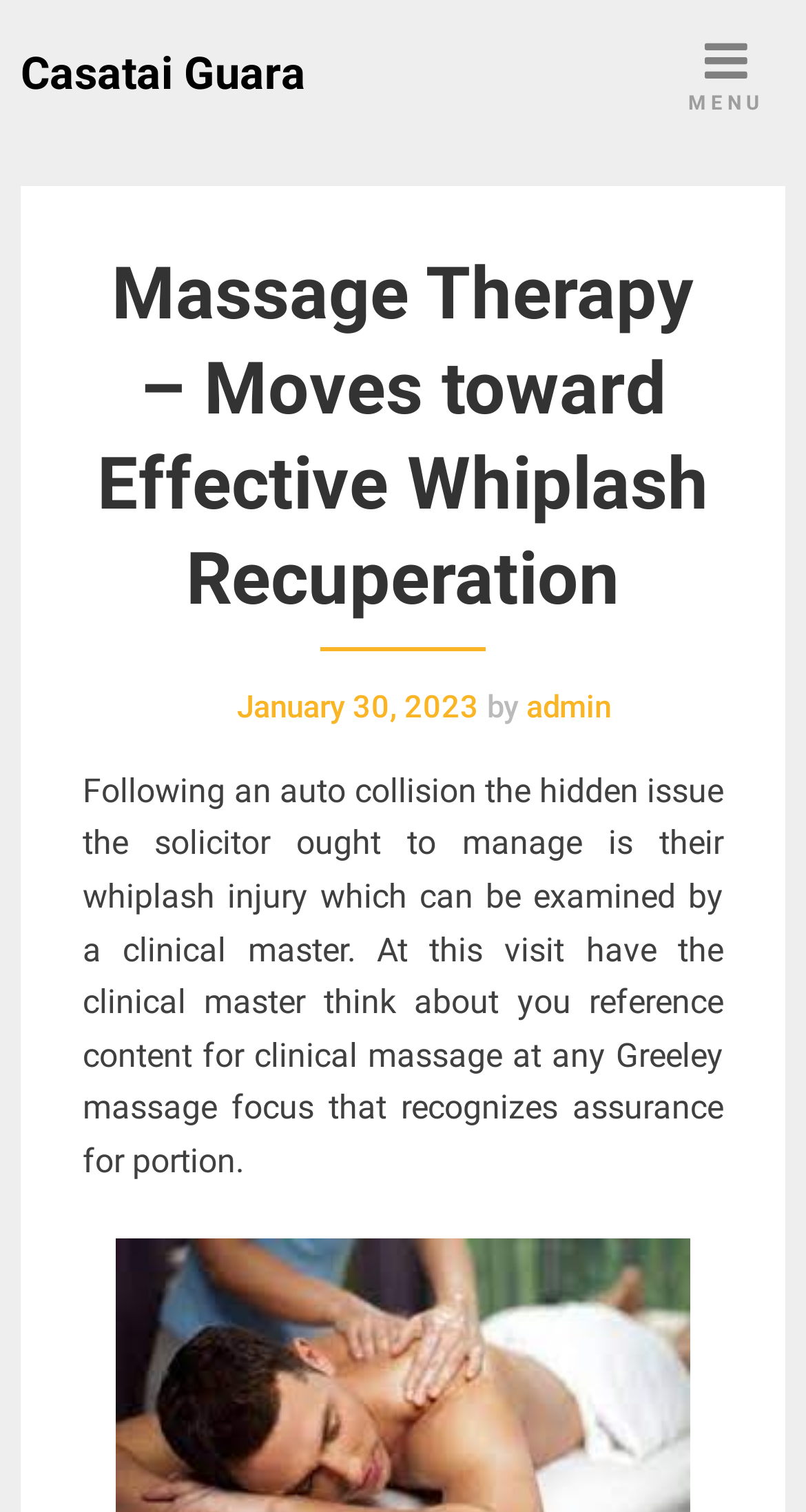Using the format (top-left x, top-left y, bottom-right x, bottom-right y), and given the element description, identify the bounding box coordinates within the screenshot: Menu

[0.803, 0.0, 1.0, 0.095]